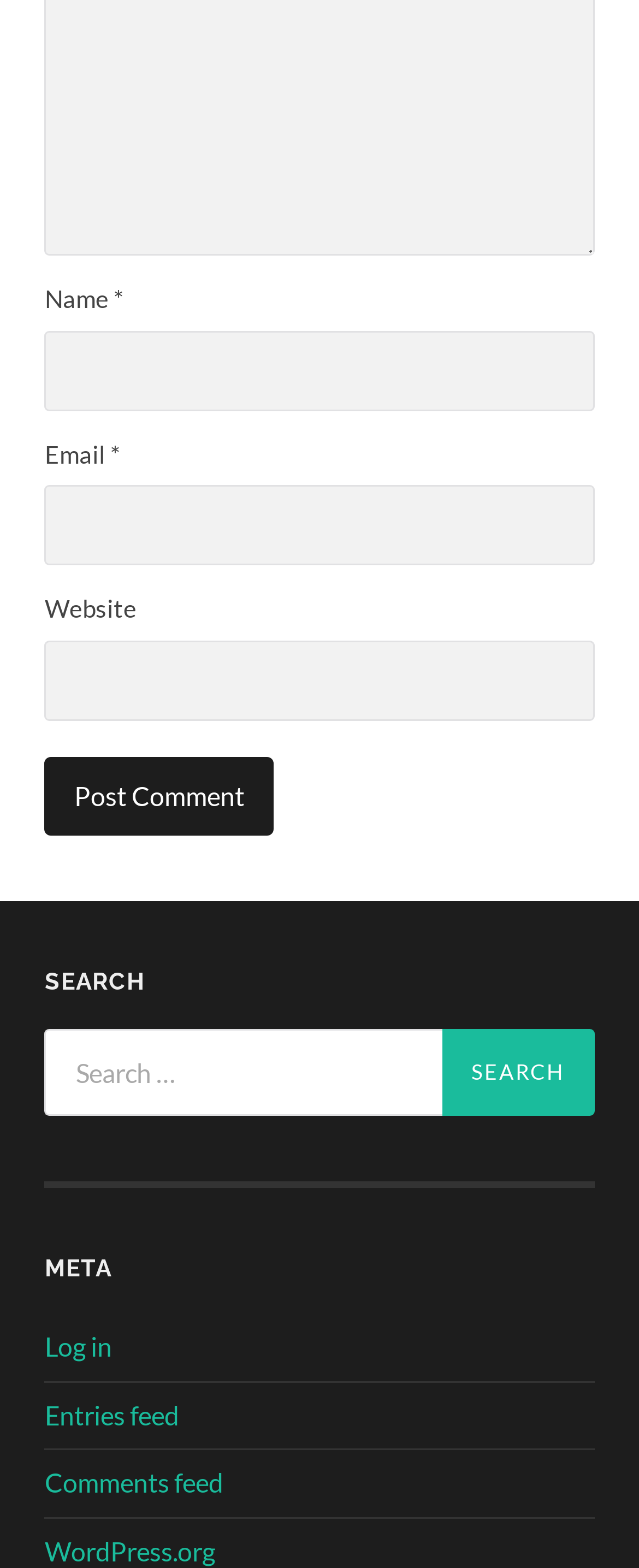What is the purpose of the 'Post Comment' button?
Refer to the image and provide a concise answer in one word or phrase.

To submit a comment